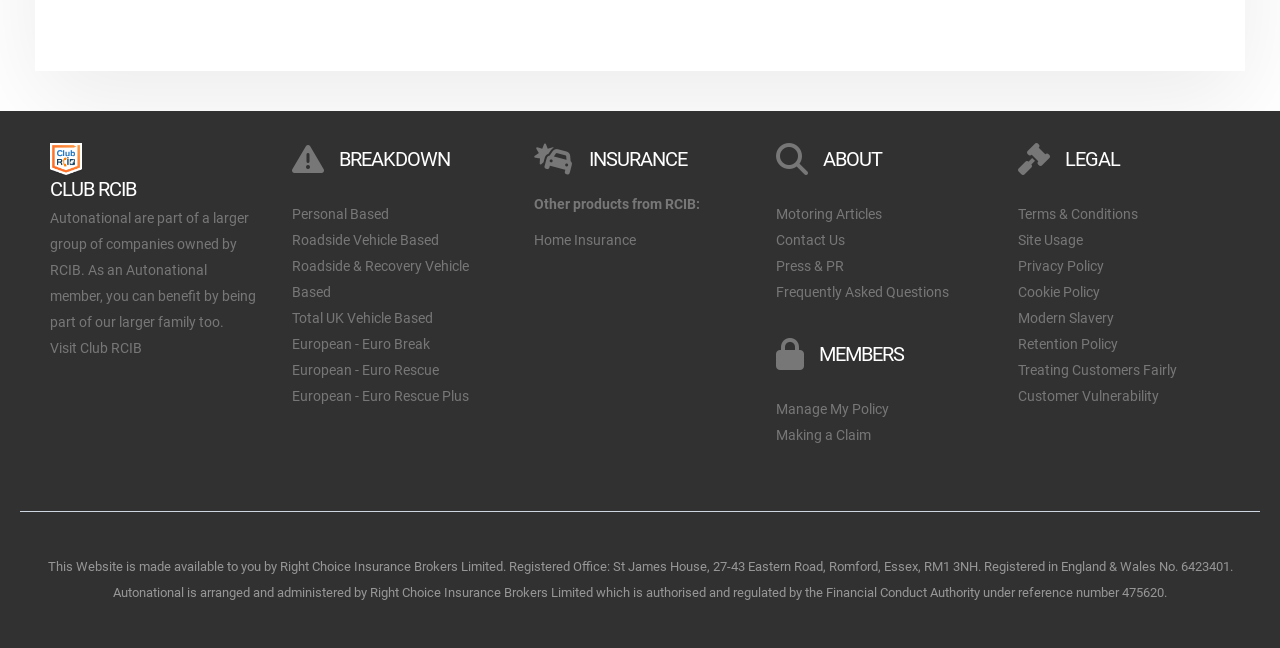Please identify the bounding box coordinates for the region that you need to click to follow this instruction: "Visit Club RCIB".

[0.039, 0.524, 0.111, 0.549]